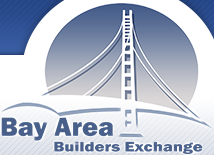Answer the question below using just one word or a short phrase: 
What colors are used in the logo design?

Shades of blue